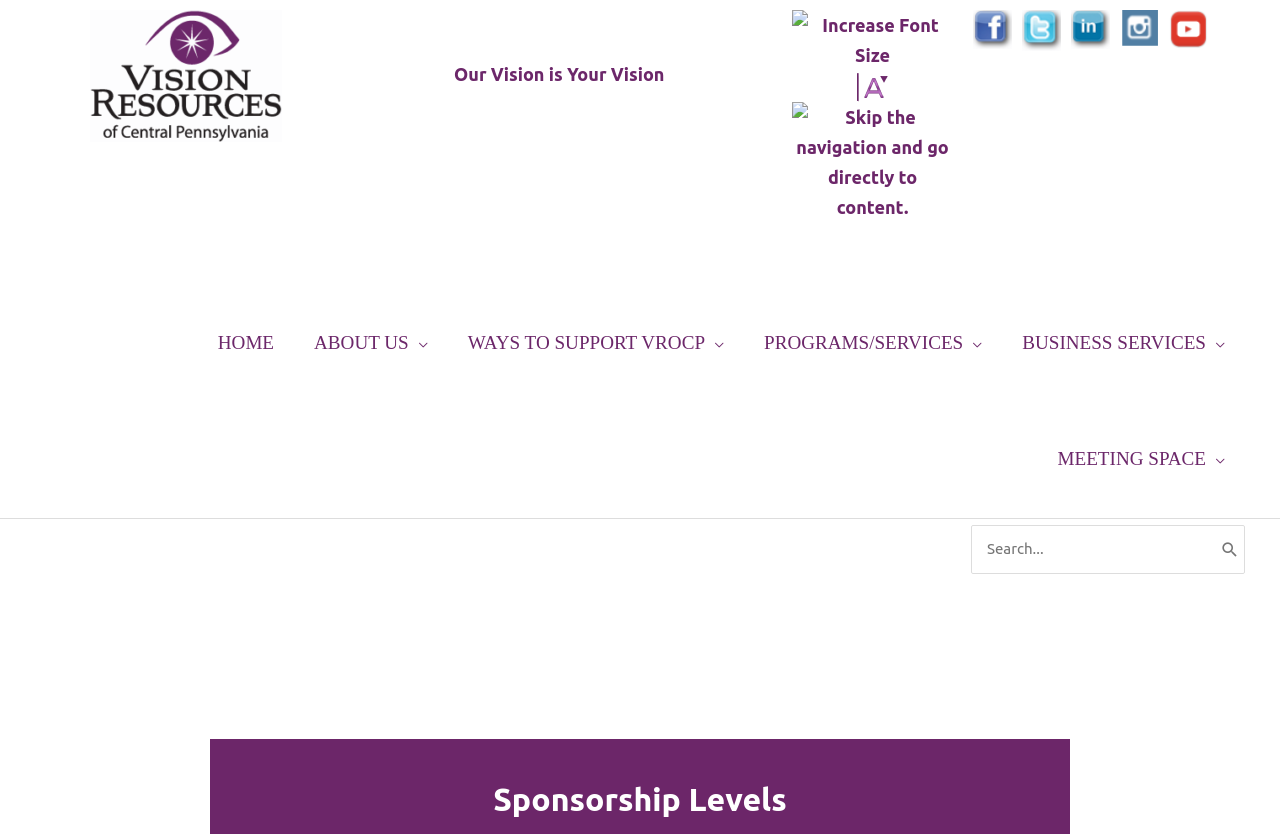Please predict the bounding box coordinates (top-left x, top-left y, bottom-right x, bottom-right y) for the UI element in the screenshot that fits the description: About Us

[0.23, 0.341, 0.35, 0.481]